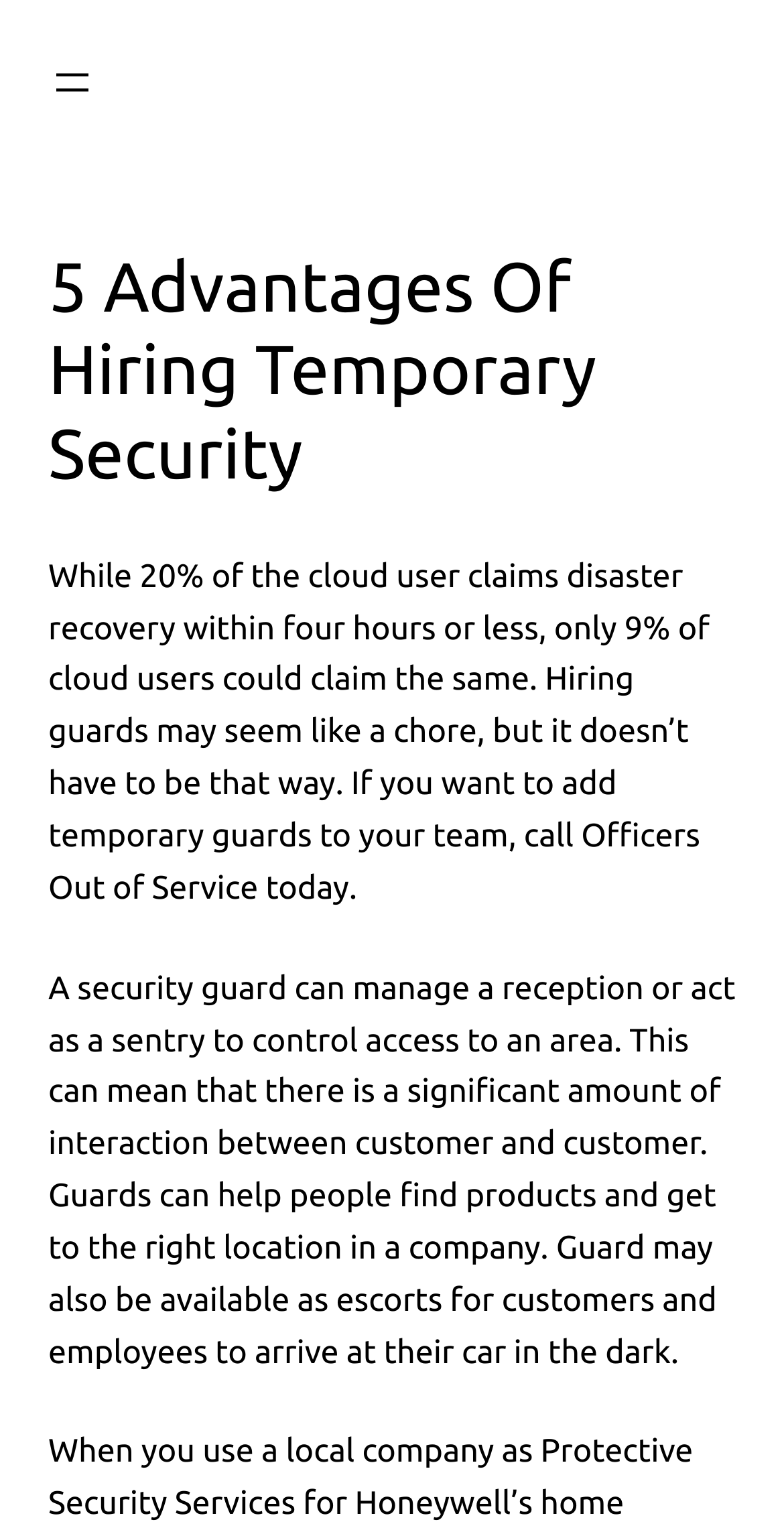Based on the element description "aria-label="Open menu"", predict the bounding box coordinates of the UI element.

[0.062, 0.038, 0.123, 0.069]